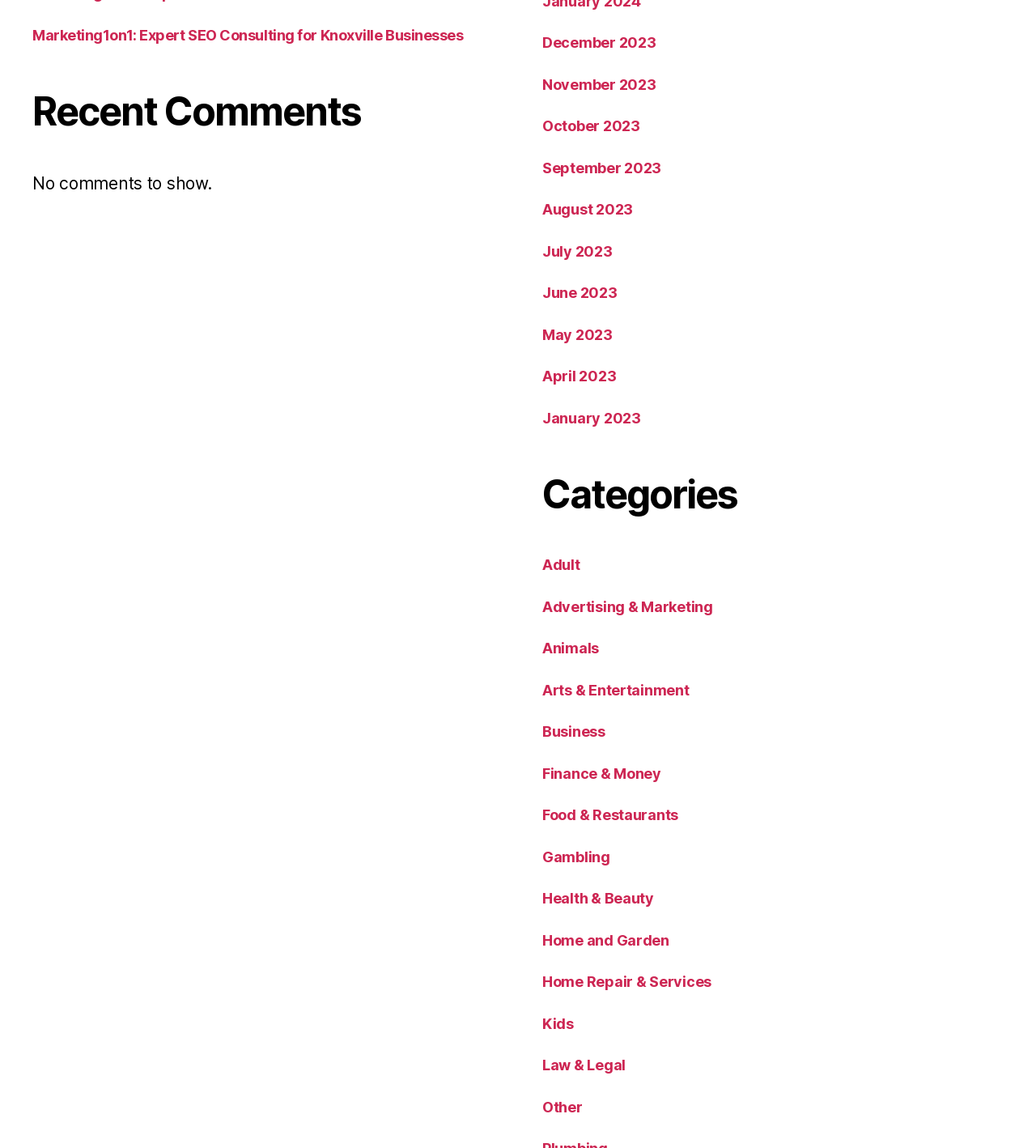What is the category listed below 'Arts & Entertainment'?
Using the image, provide a concise answer in one word or a short phrase.

Business